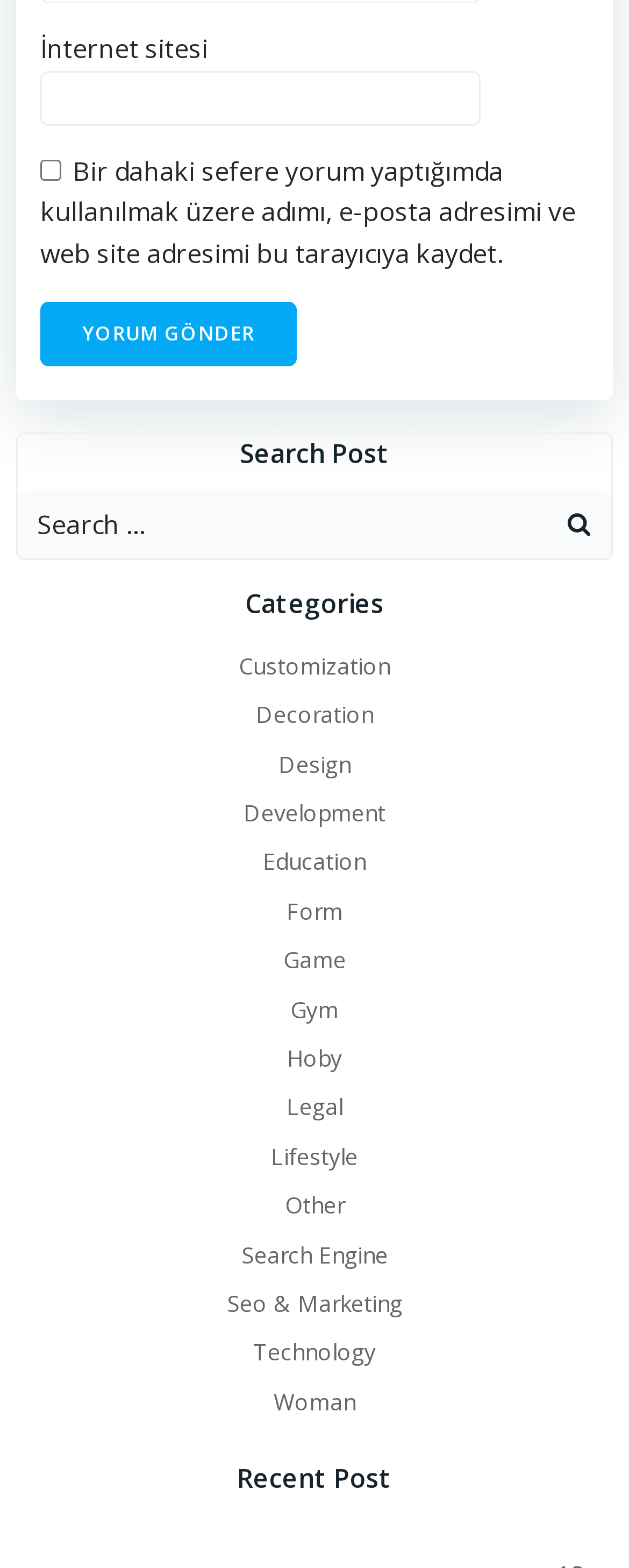What is the text on the button to submit a comment?
Using the details shown in the screenshot, provide a comprehensive answer to the question.

I looked at the button element with the bounding box coordinates [0.064, 0.192, 0.472, 0.233] and found that it contains the static text 'YORUM GÖNDER', which is the text on the button to submit a comment.